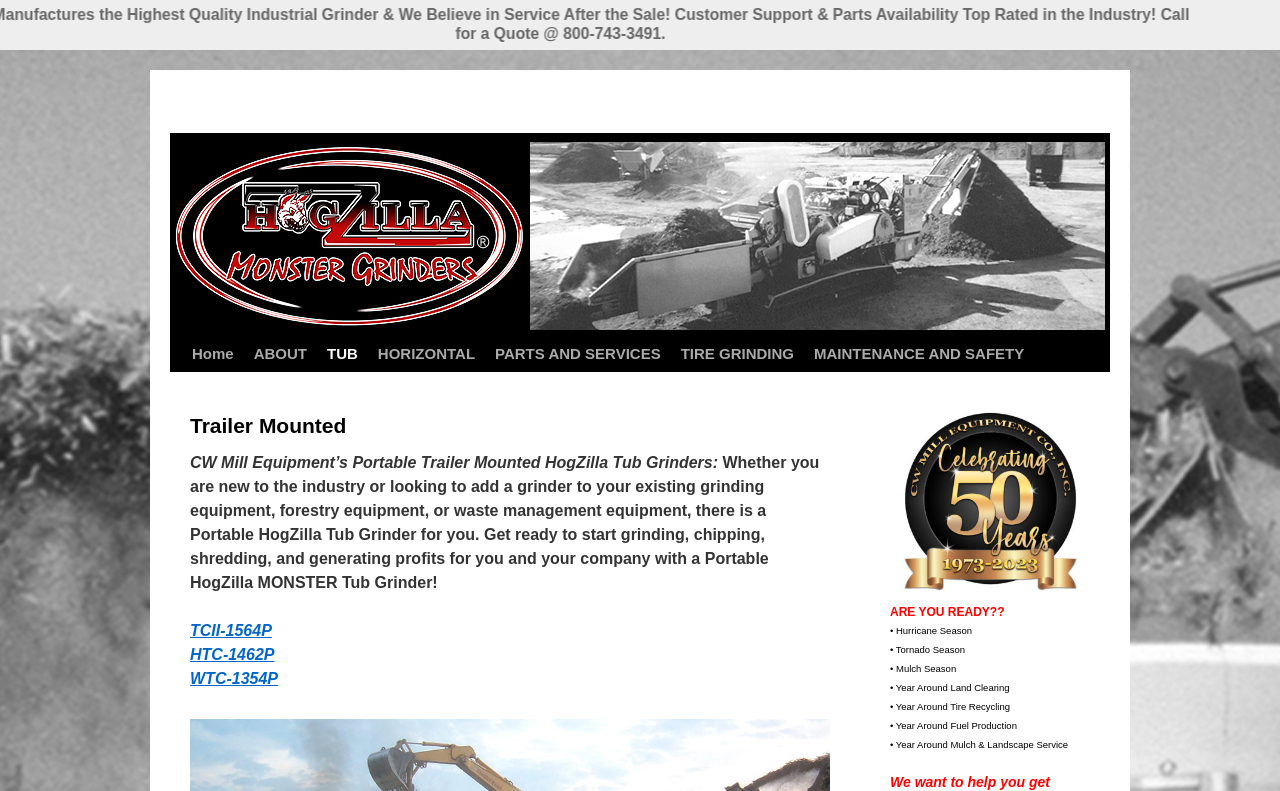What seasons are mentioned on the webpage?
Examine the image and give a concise answer in one word or a short phrase.

Hurricane, Tornado, Mulch